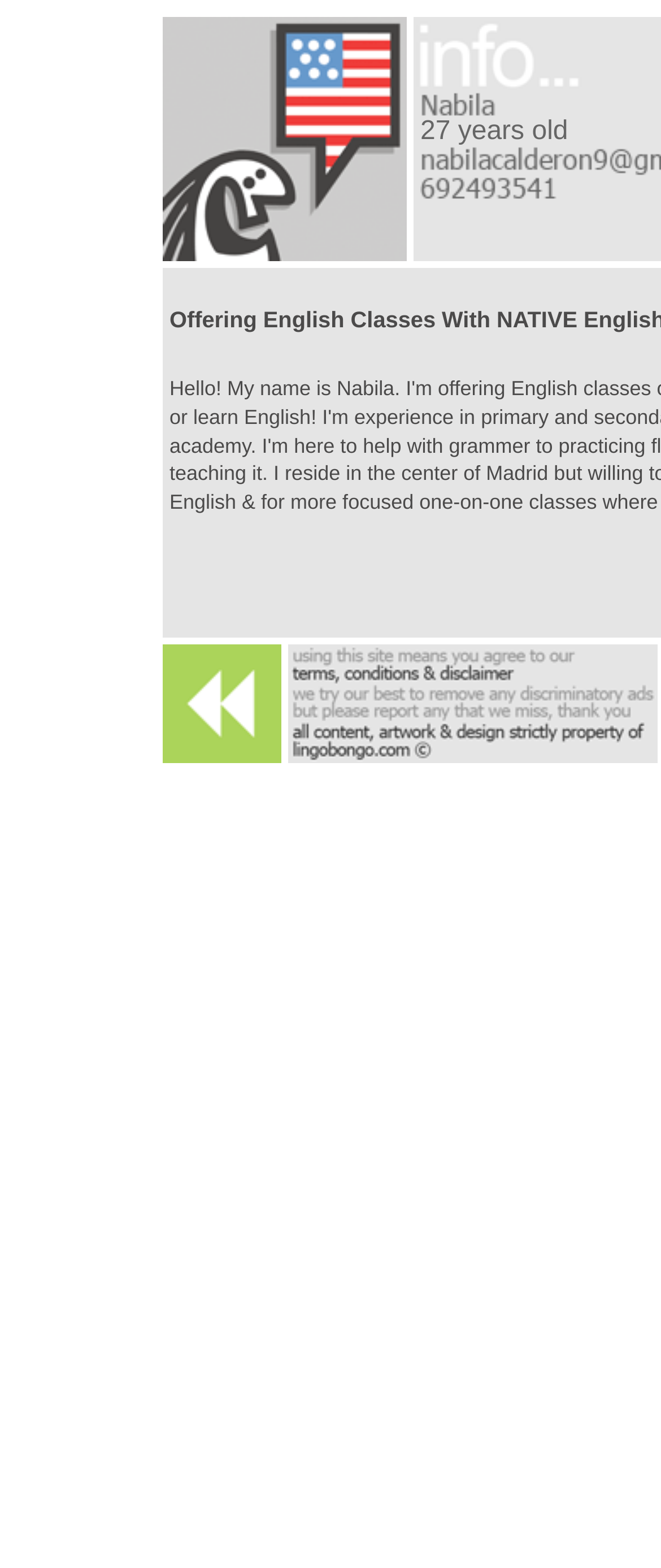Please provide a comprehensive response to the question below by analyzing the image: 
What is the purpose of the image at the top-right?

The image at the top-right is likely a profile picture of the person, given its location and the presence of the age text nearby.